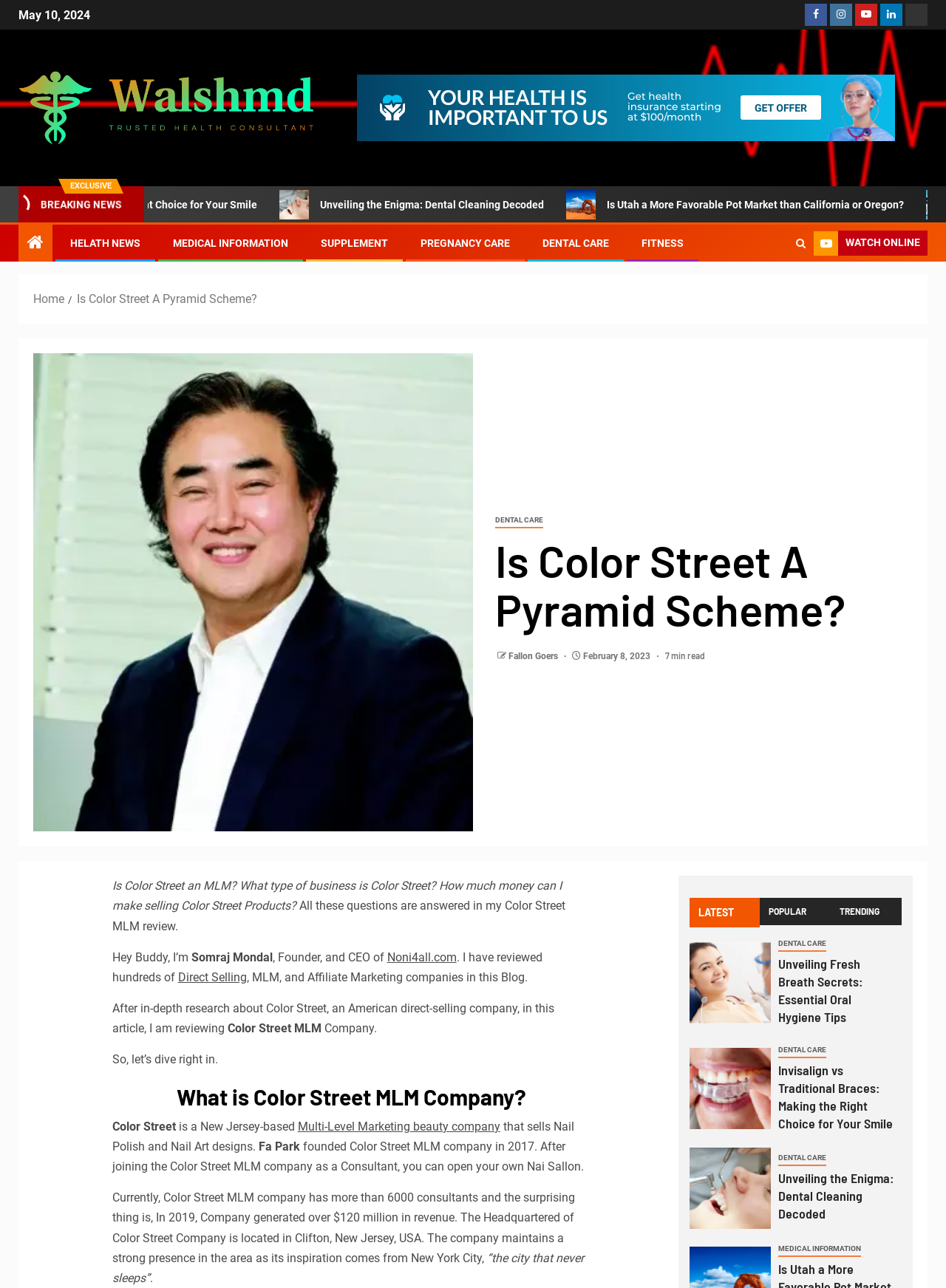Your task is to find and give the main heading text of the webpage.

Is Color Street A Pyramid Scheme?